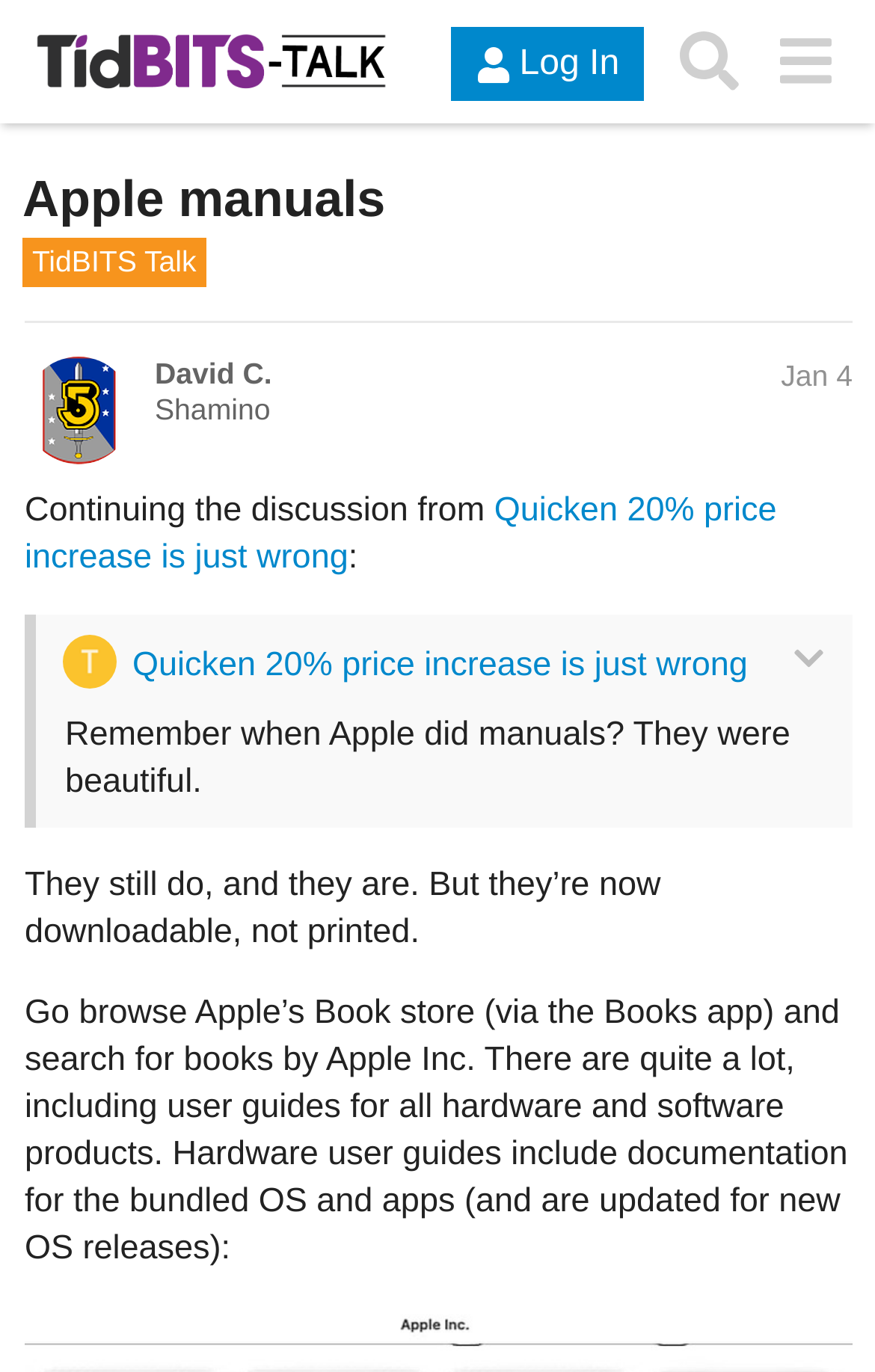Find the bounding box coordinates of the element's region that should be clicked in order to follow the given instruction: "click the first link". The coordinates should consist of four float numbers between 0 and 1, i.e., [left, top, right, bottom].

None